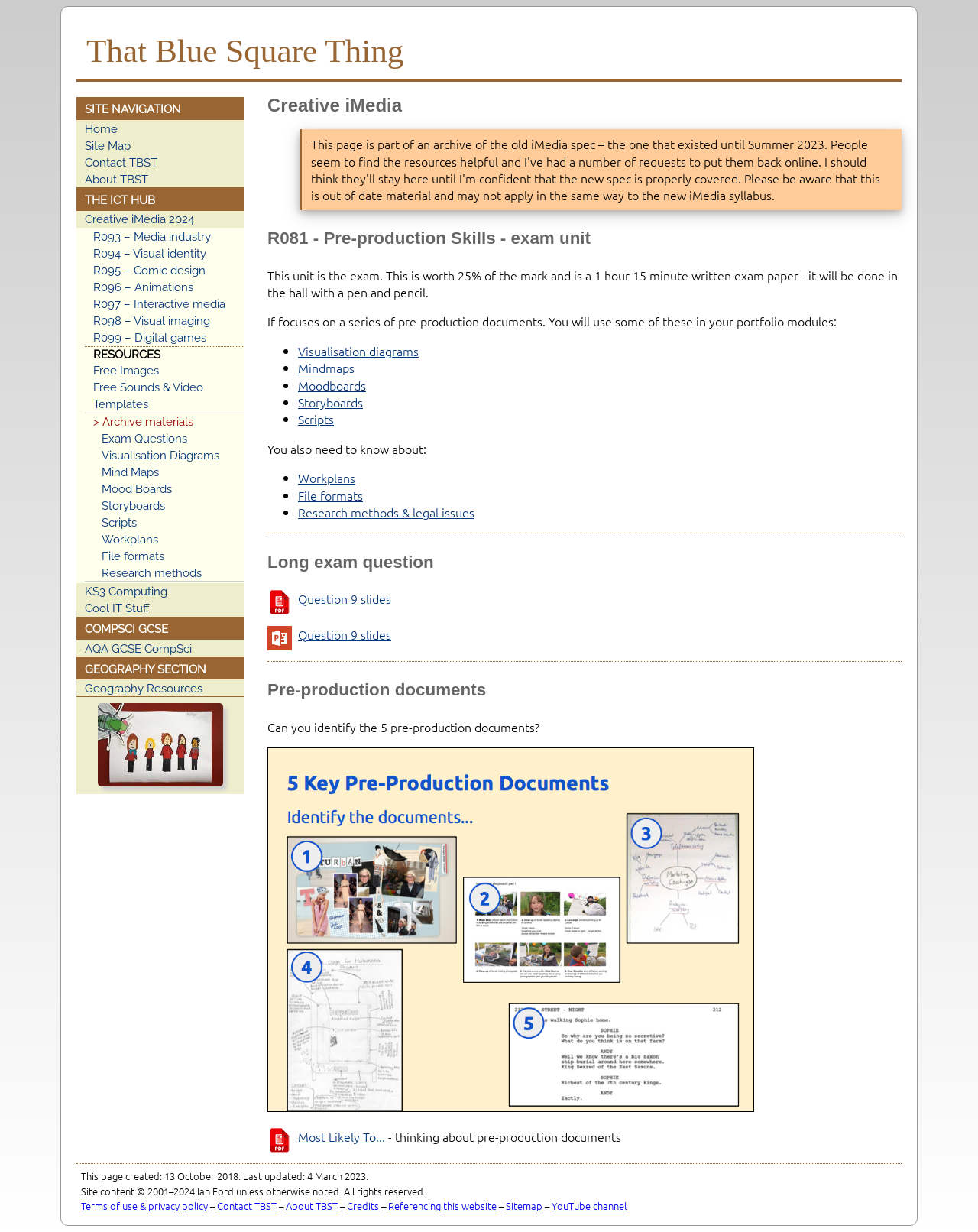Provide the bounding box for the UI element matching this description: "R098 – Visual imaging".

[0.087, 0.254, 0.25, 0.267]